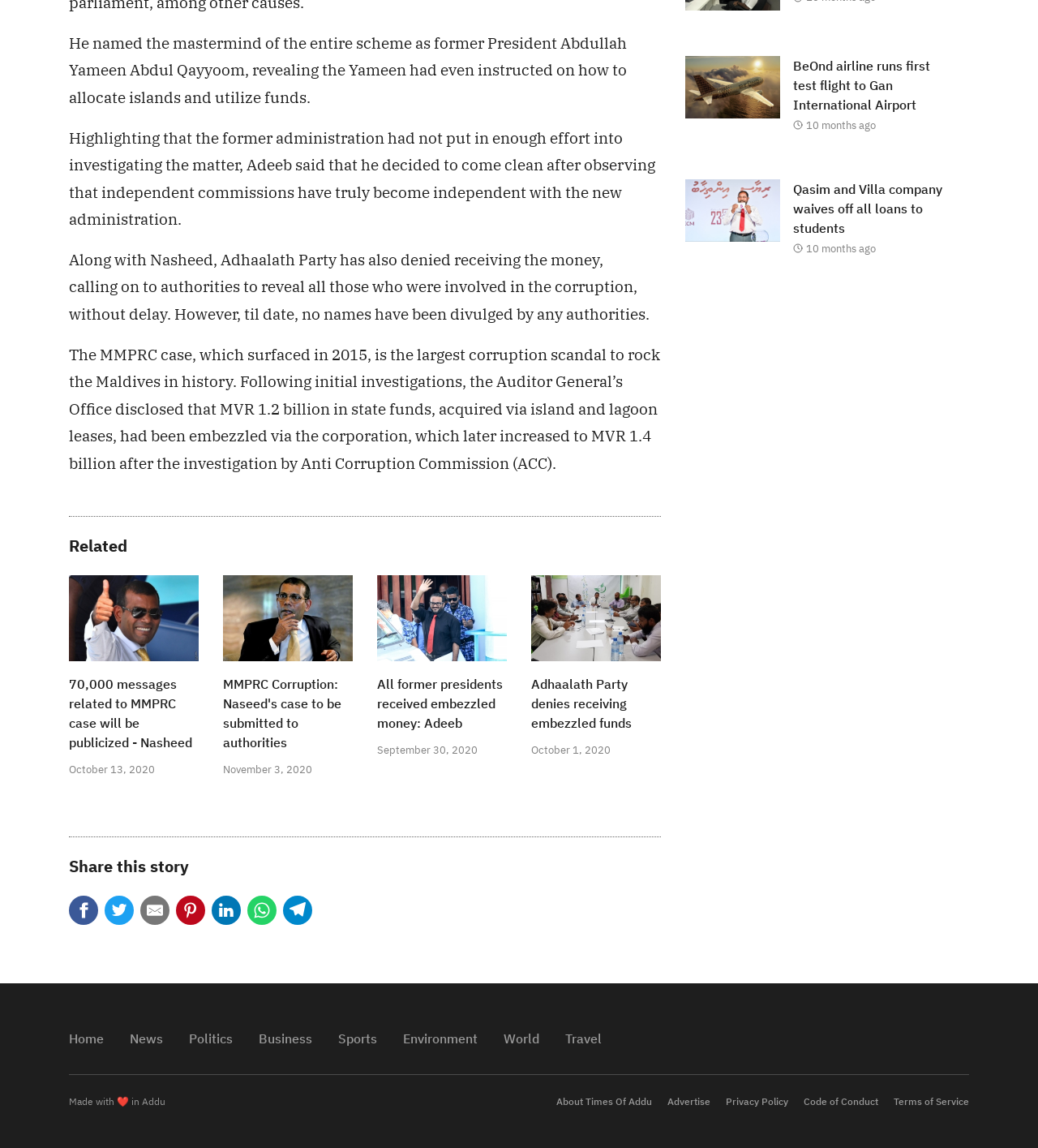How many related news articles are listed?
Use the image to answer the question with a single word or phrase.

5